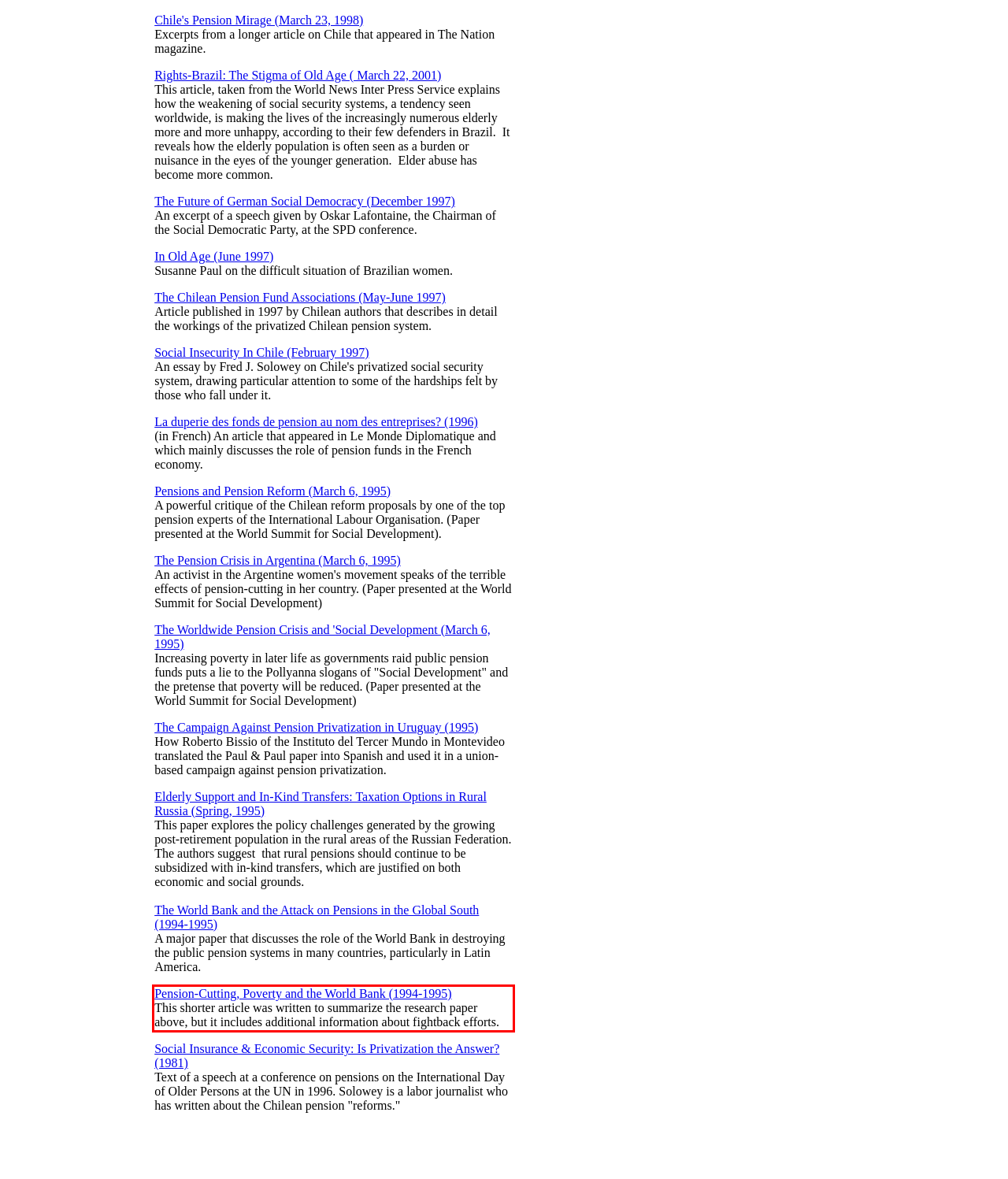Please perform OCR on the text within the red rectangle in the webpage screenshot and return the text content.

Pension-Cutting, Poverty and the World Bank (1994-1995) This shorter article was written to summarize the research paper above, but it includes additional information about fightback efforts.